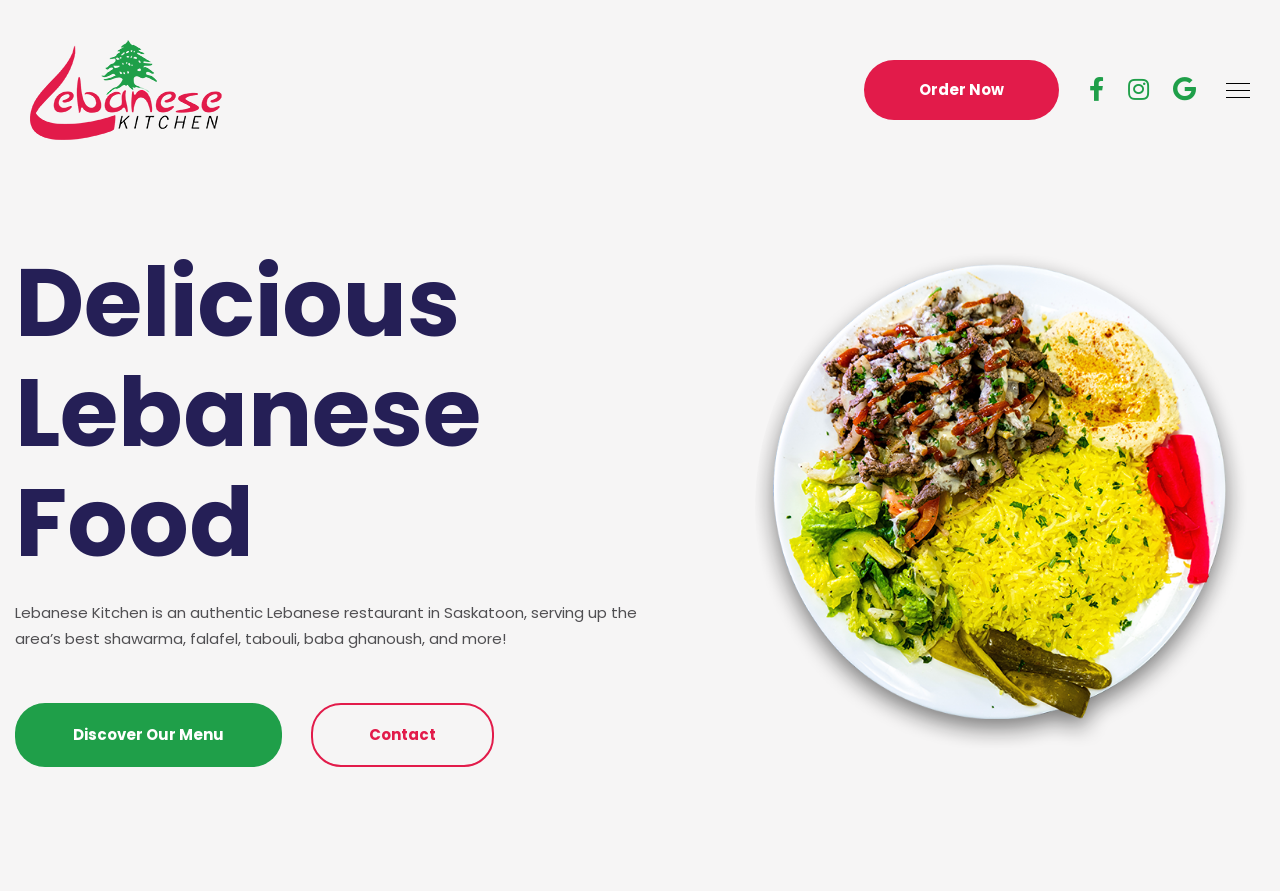Respond to the question below with a single word or phrase:
What is the name of the restaurant?

Lebanese Kitchen